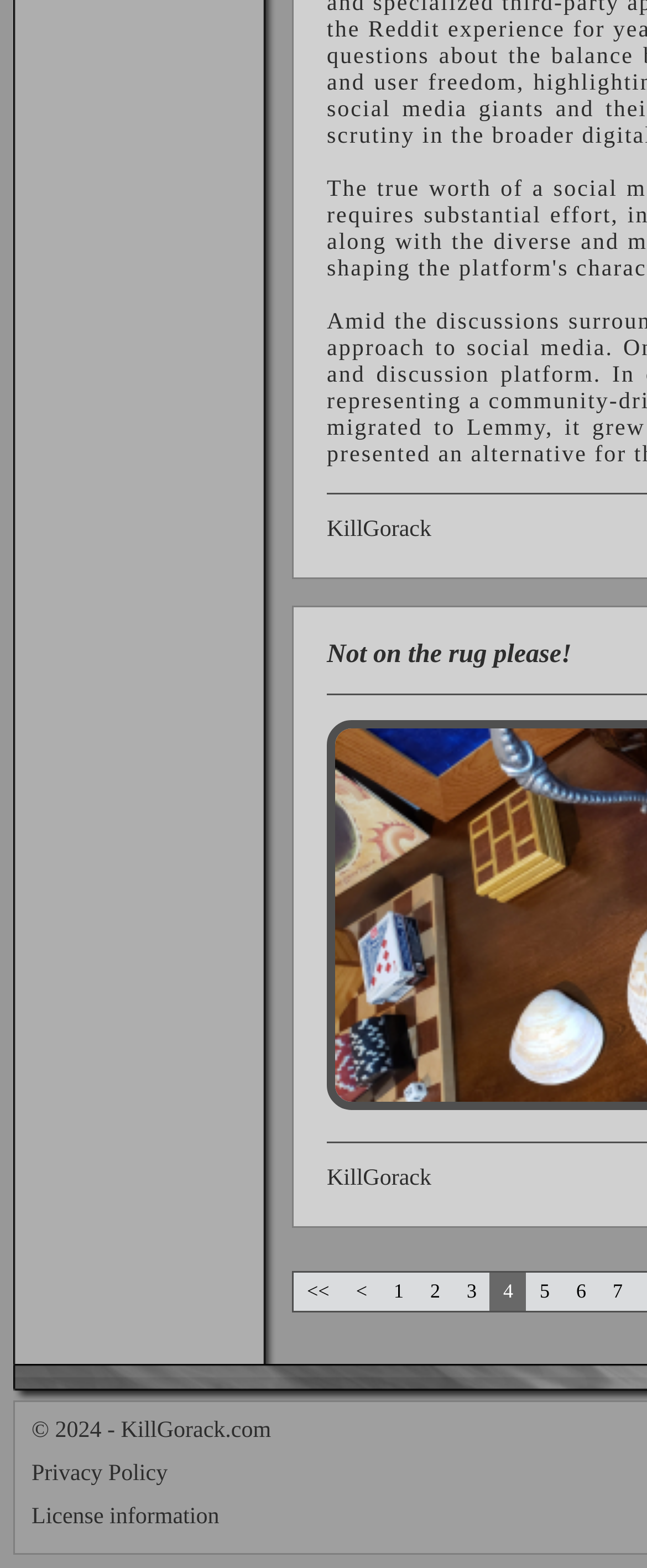Identify the bounding box coordinates of the region that should be clicked to execute the following instruction: "view license information".

[0.049, 0.959, 0.339, 0.975]